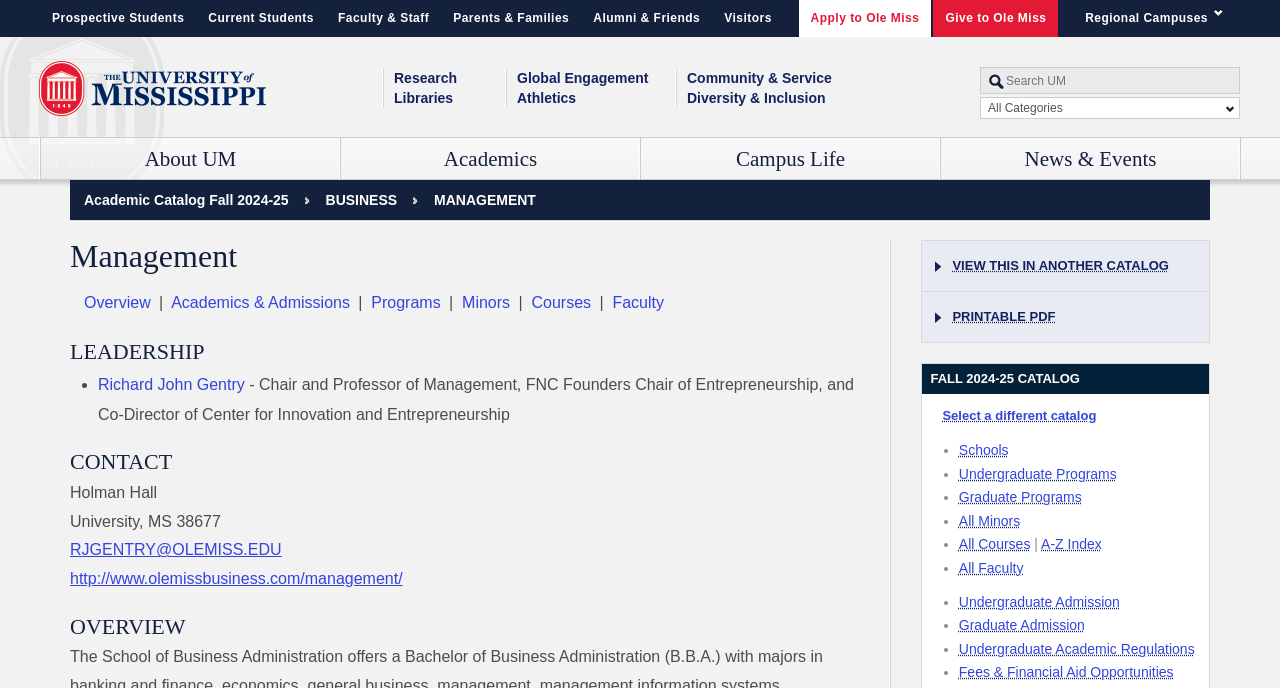What is the name of the university?
Refer to the image and answer the question using a single word or phrase.

University of Mississippi